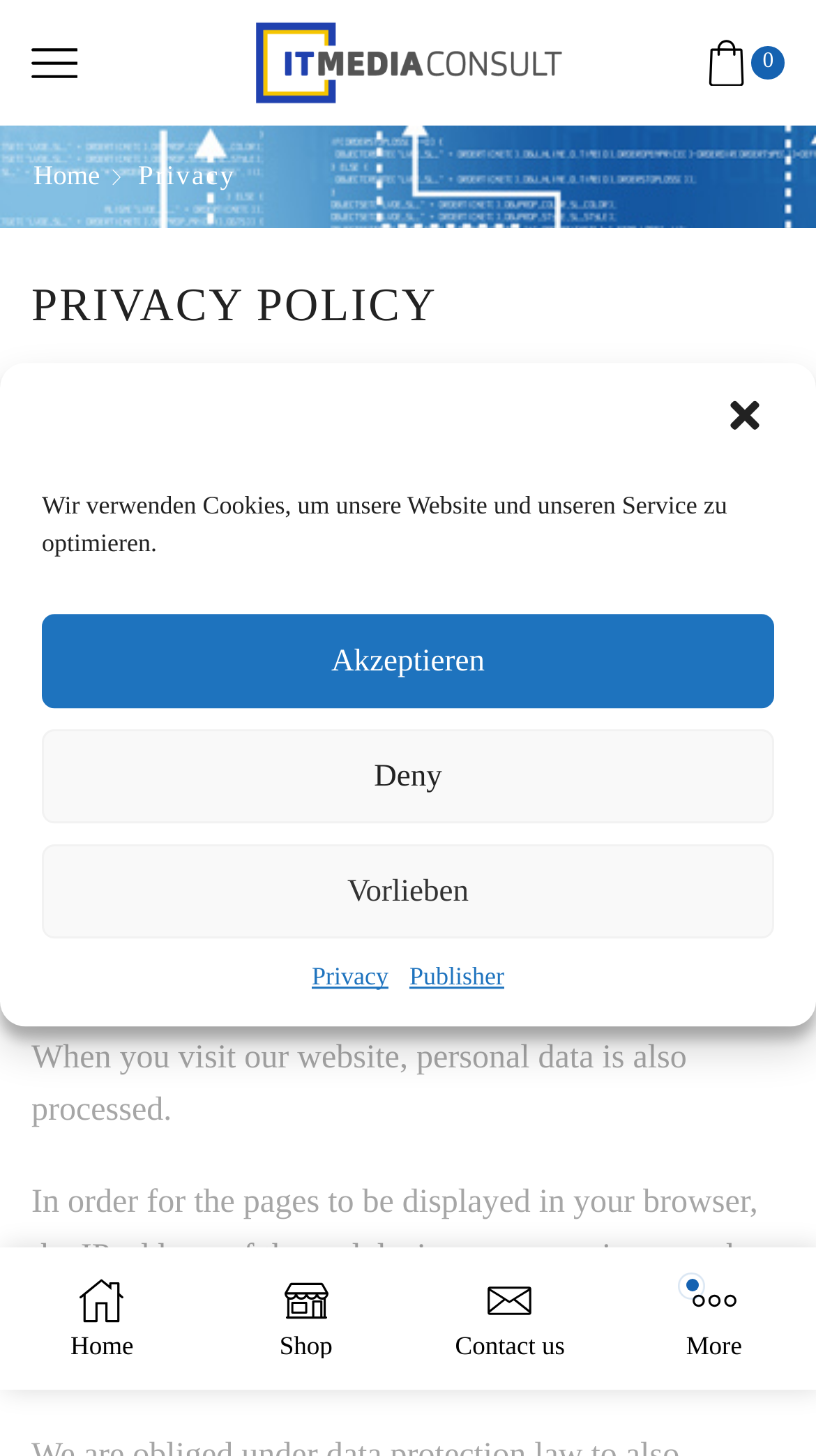What is the address of the company?
Refer to the image and give a detailed response to the question.

The company address can be found in the section where the company information is provided, specifically in the text 'ITMediaConsult AG, Gut Retzenhöhe 1, 54422 Züsch, Tel.: +49 8232 80988-70'.